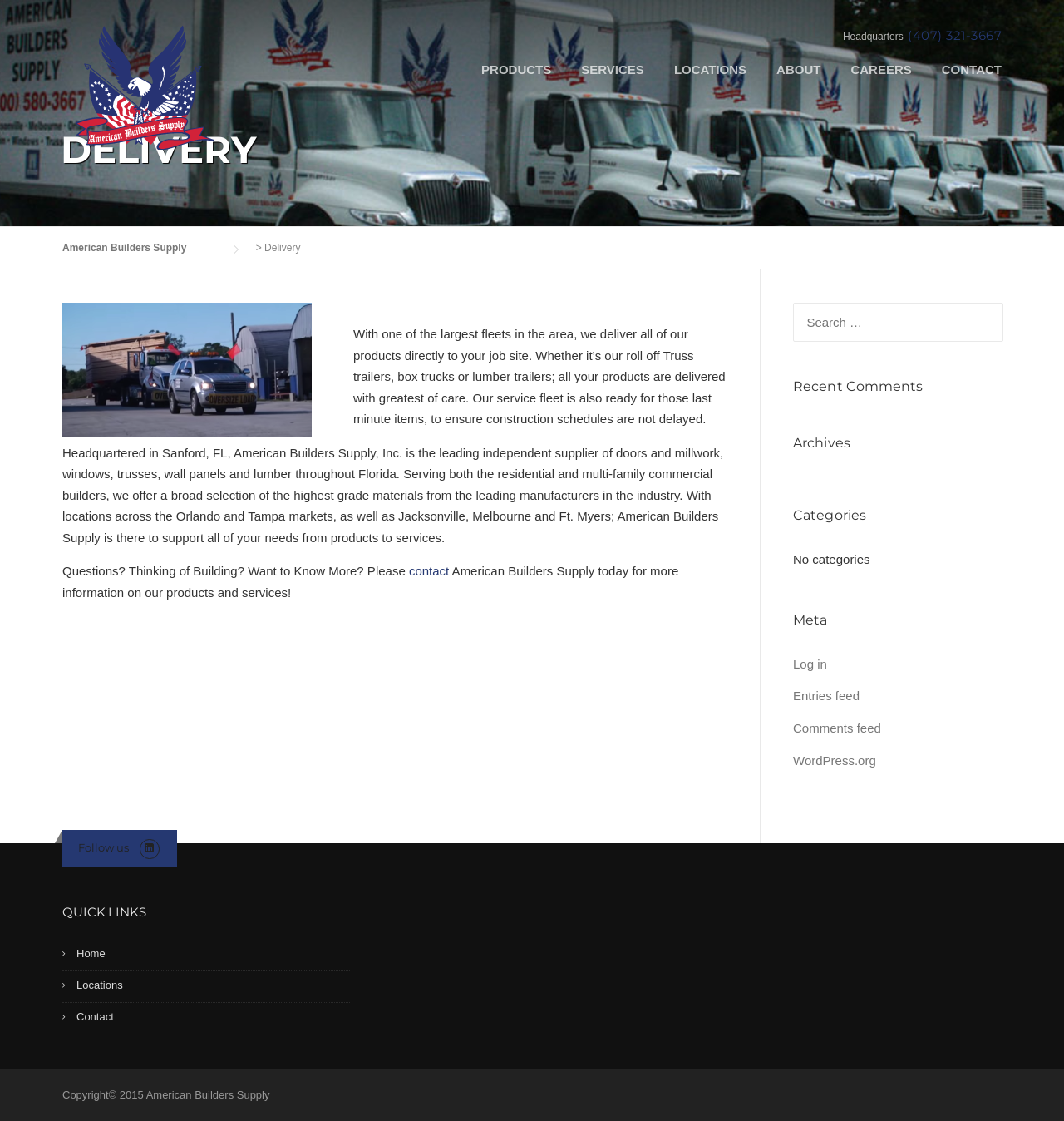What is the purpose of the fleet mentioned in the webpage?
Please use the image to deliver a detailed and complete answer.

I inferred the purpose of the fleet by reading the text 'With one of the largest fleets in the area, we deliver all of our products directly to your job site.' which suggests that the fleet is used for delivering products to job sites.